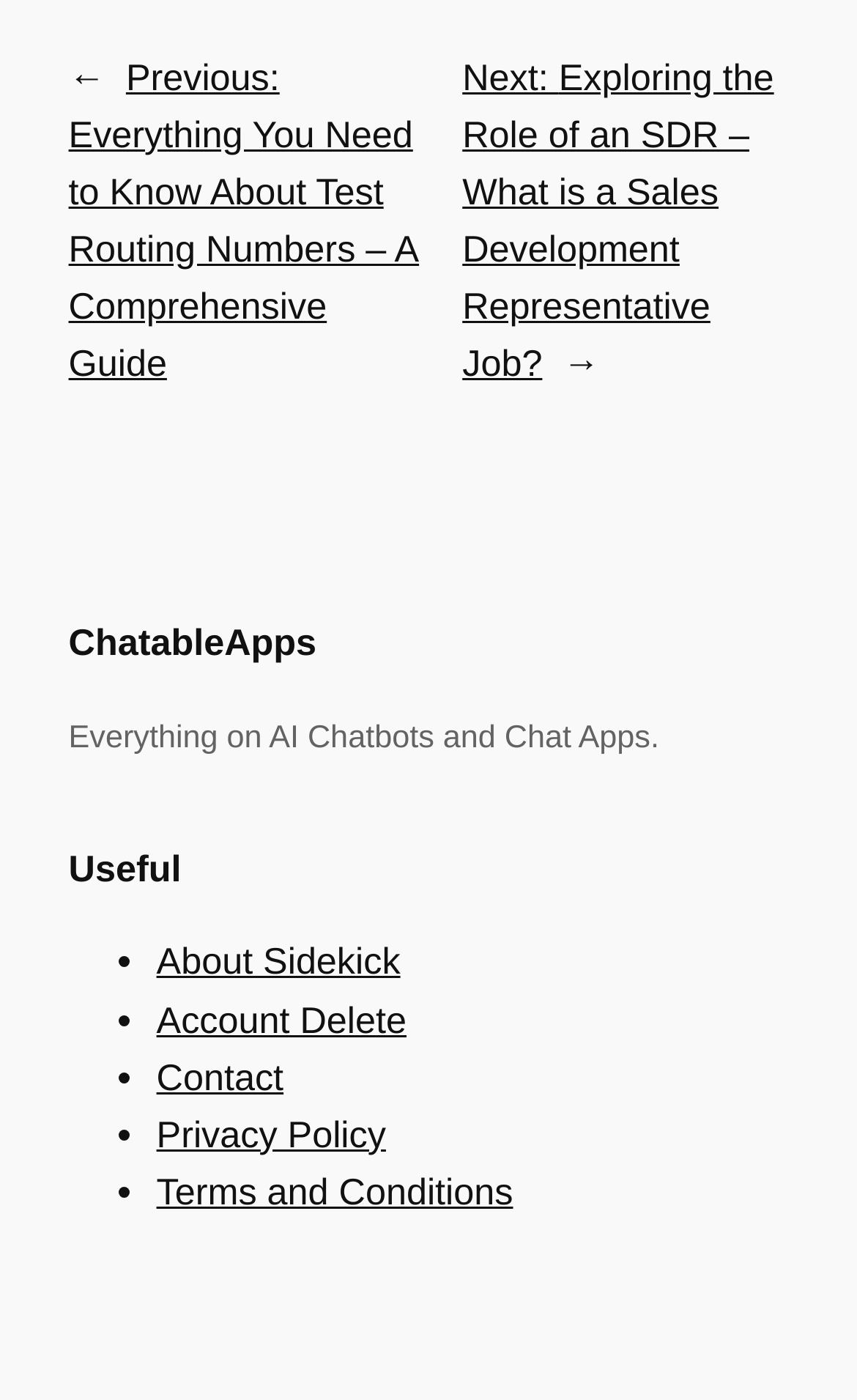Please specify the bounding box coordinates of the clickable section necessary to execute the following command: "view terms and conditions".

[0.183, 0.836, 0.599, 0.866]